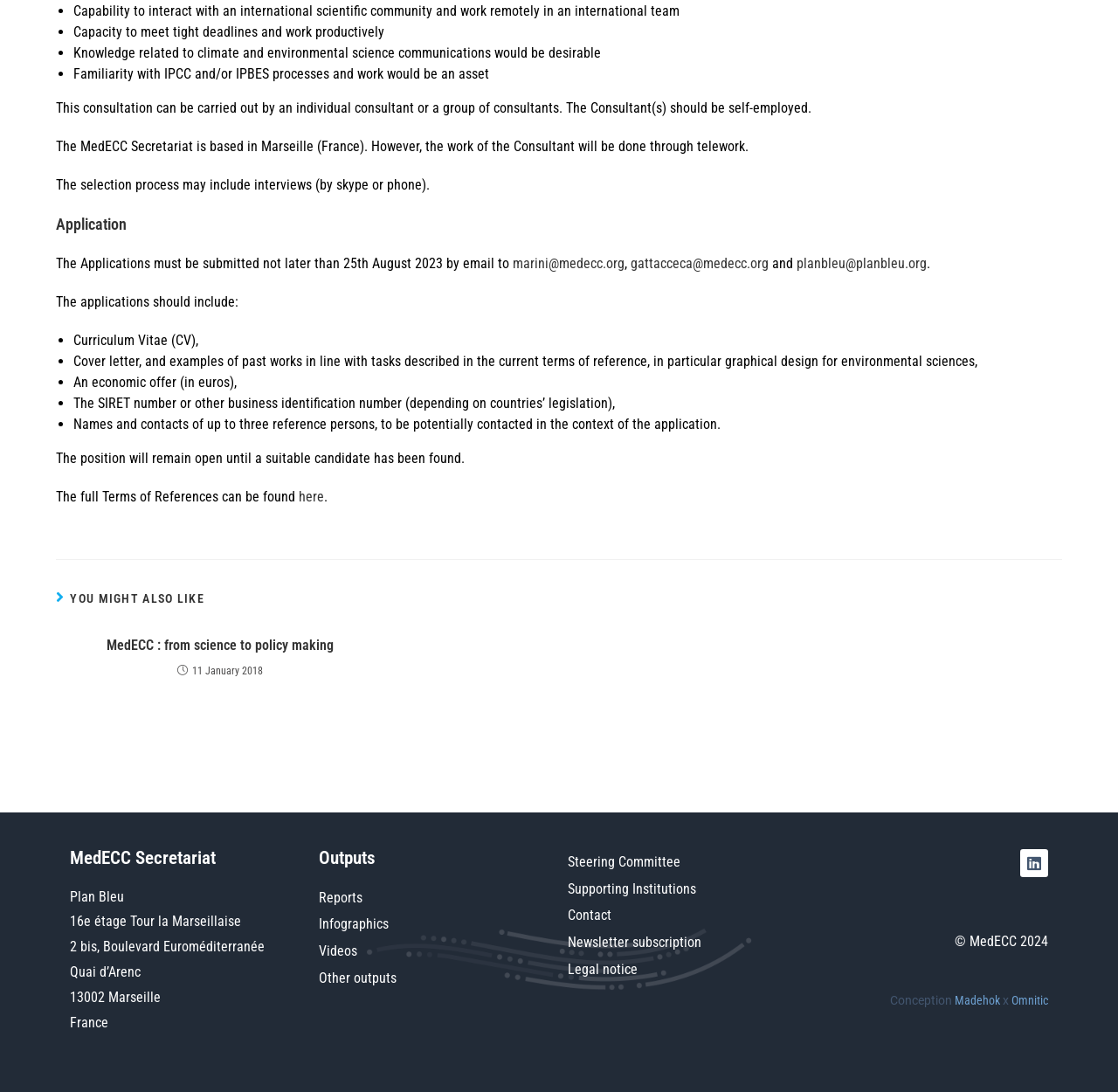Please identify the bounding box coordinates of the area I need to click to accomplish the following instruction: "Click the link to submit application".

[0.459, 0.233, 0.559, 0.249]